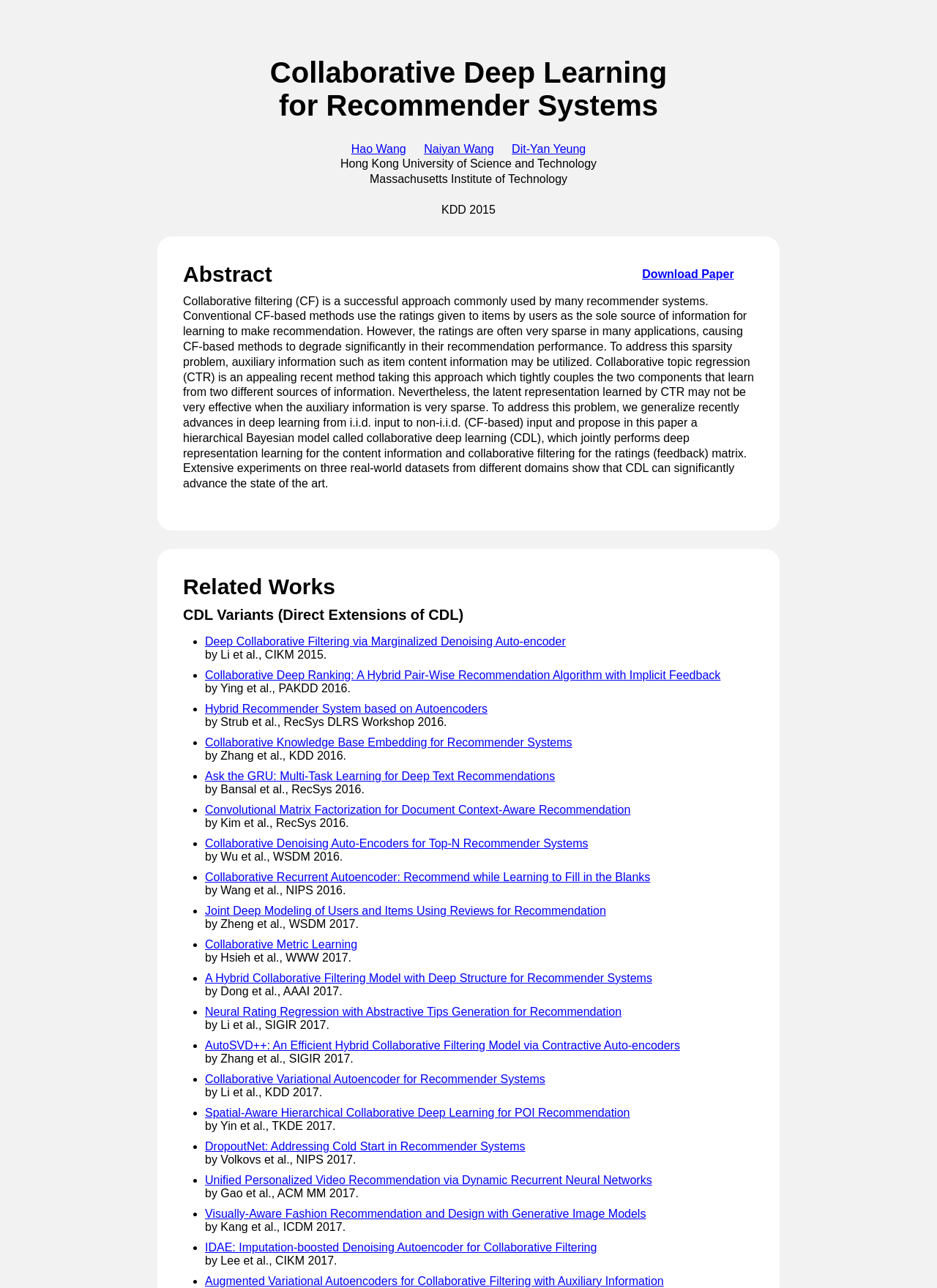Given the element description GET SPECIAL OFFER, predict the bounding box coordinates for the UI element in the webpage screenshot. The format should be (top-left x, top-left y, bottom-right x, bottom-right y), and the values should be between 0 and 1.

None